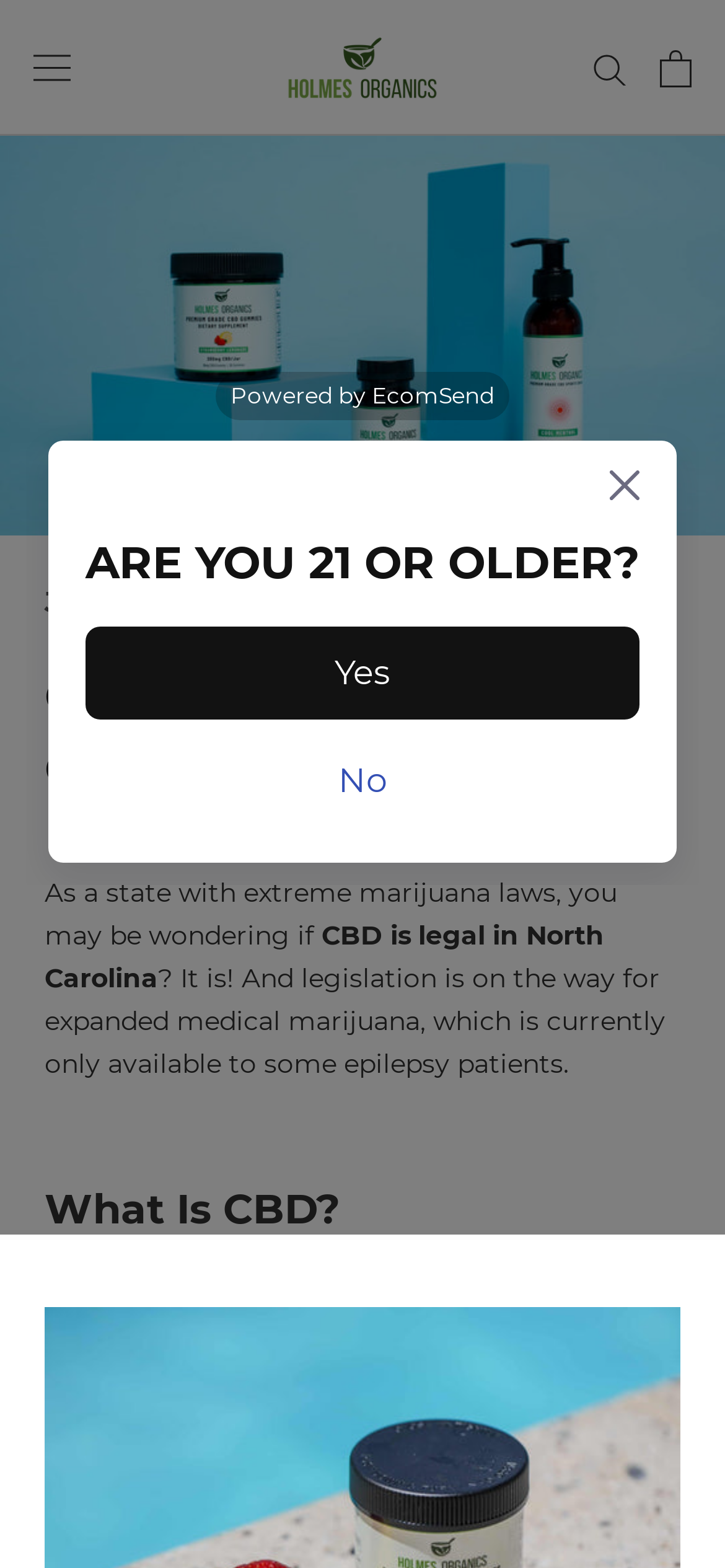From the element description: "aria-label="Search"", extract the bounding box coordinates of the UI element. The coordinates should be expressed as four float numbers between 0 and 1, in the order [left, top, right, bottom].

[0.818, 0.033, 0.864, 0.053]